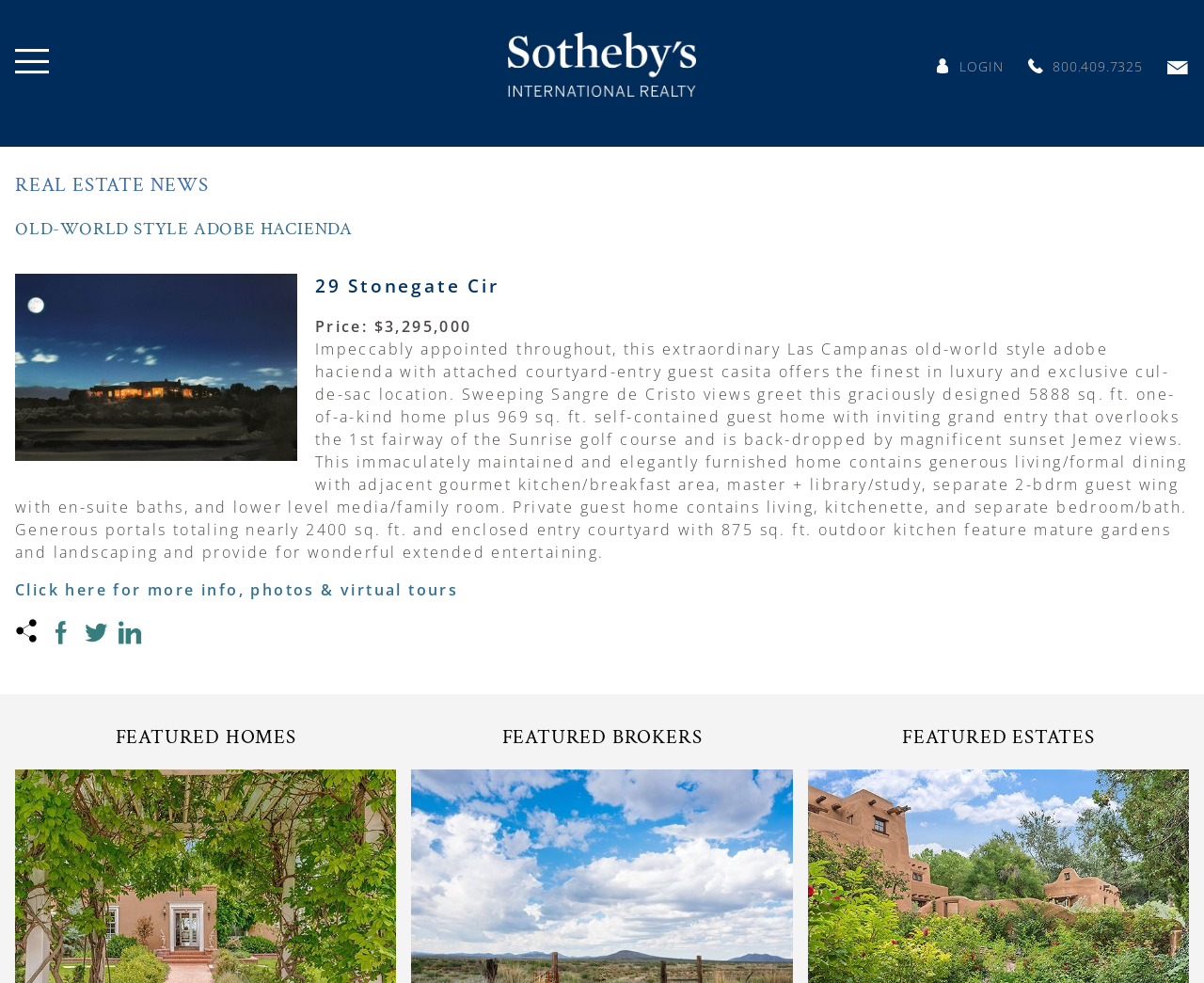What is the price of the property?
Based on the image content, provide your answer in one word or a short phrase.

$3,295,000